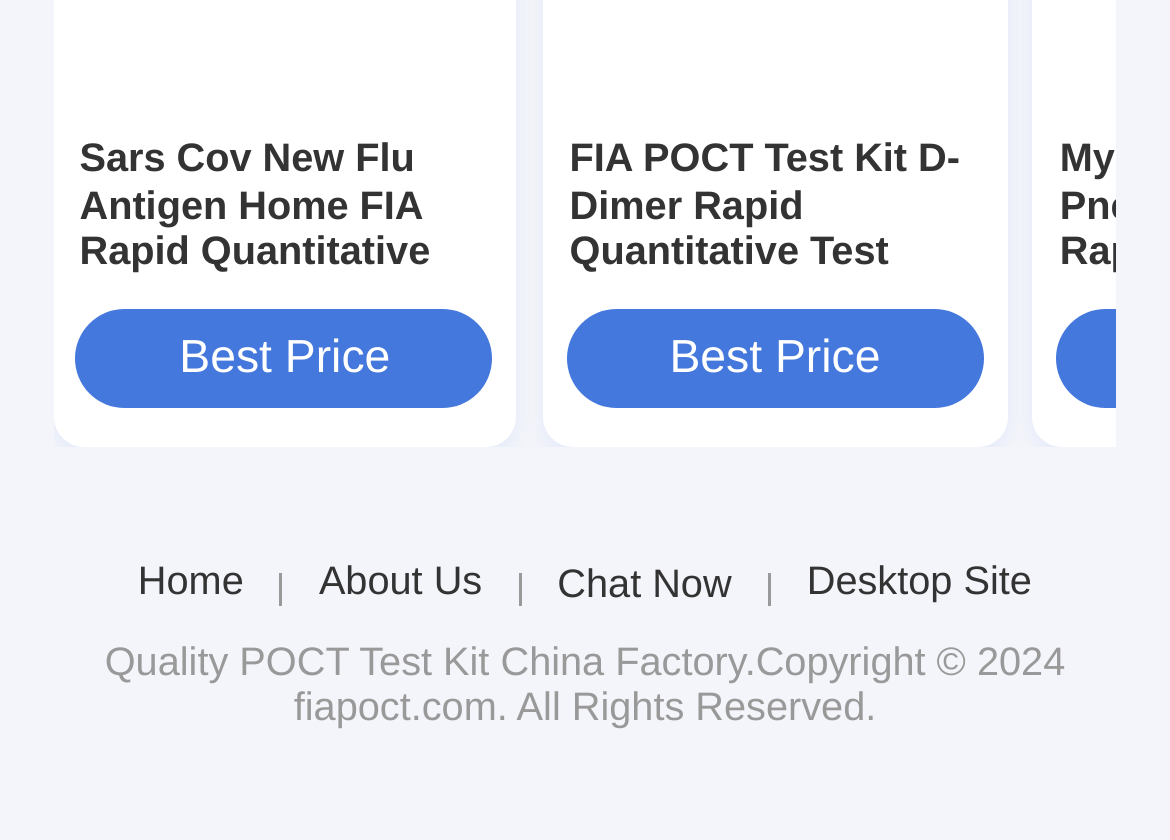Given the element description parent_node: Home aria-label="Menu", specify the bounding box coordinates of the corresponding UI element in the format (top-left x, top-left y, bottom-right x, bottom-right y). All values must be between 0 and 1.

None